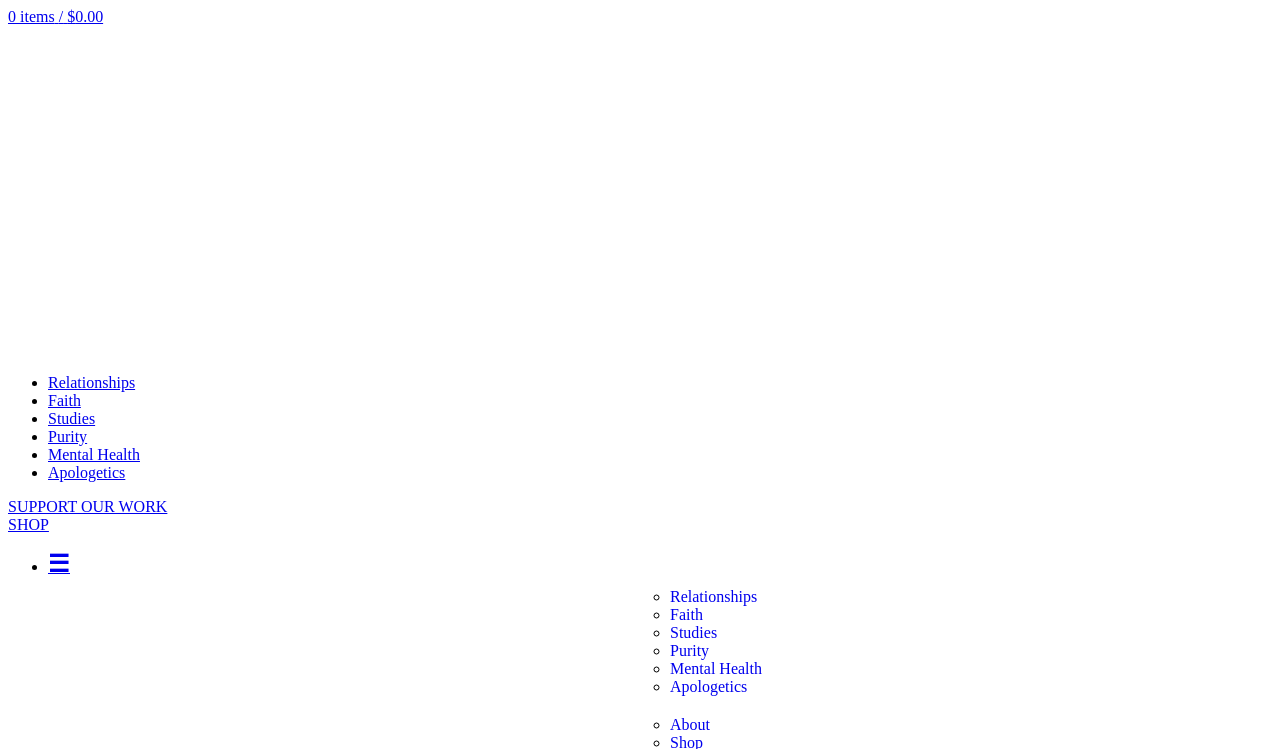Locate the bounding box coordinates of the element you need to click to accomplish the task described by this instruction: "Click on Best Forex Brokers Comparison".

None